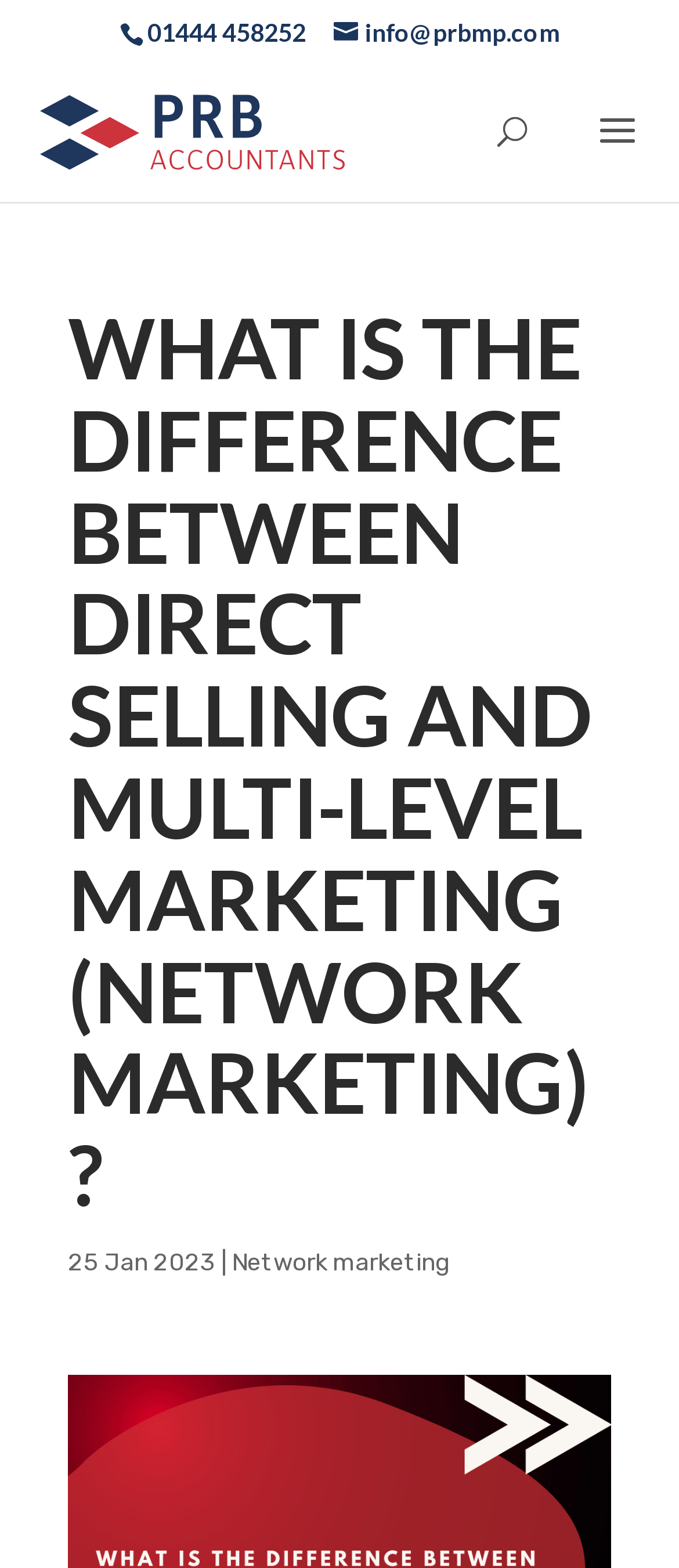Identify the bounding box coordinates of the HTML element based on this description: "Accept all cookies".

[0.051, 0.828, 0.385, 0.858]